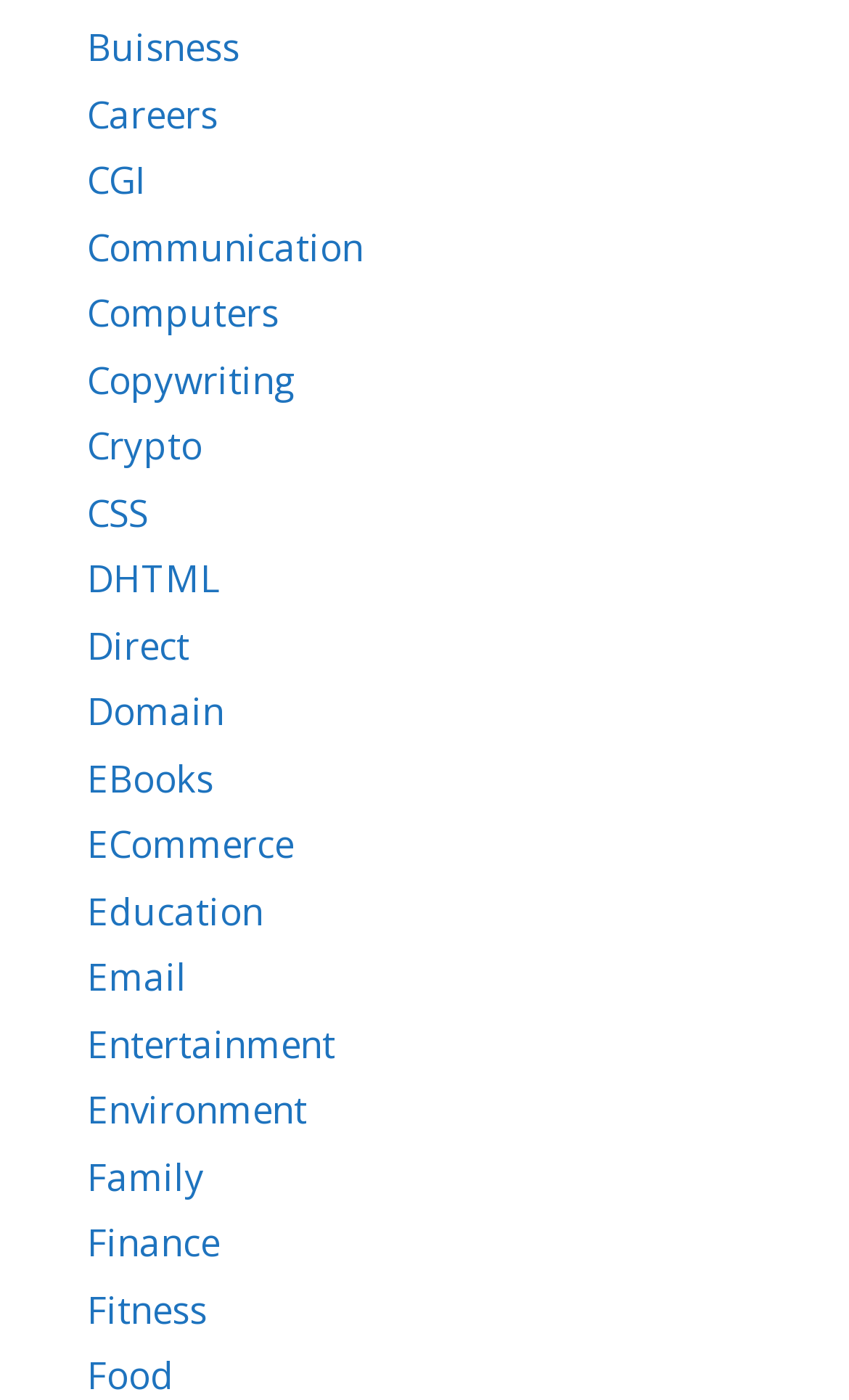Could you indicate the bounding box coordinates of the region to click in order to complete this instruction: "Visit Careers page".

[0.103, 0.064, 0.256, 0.099]